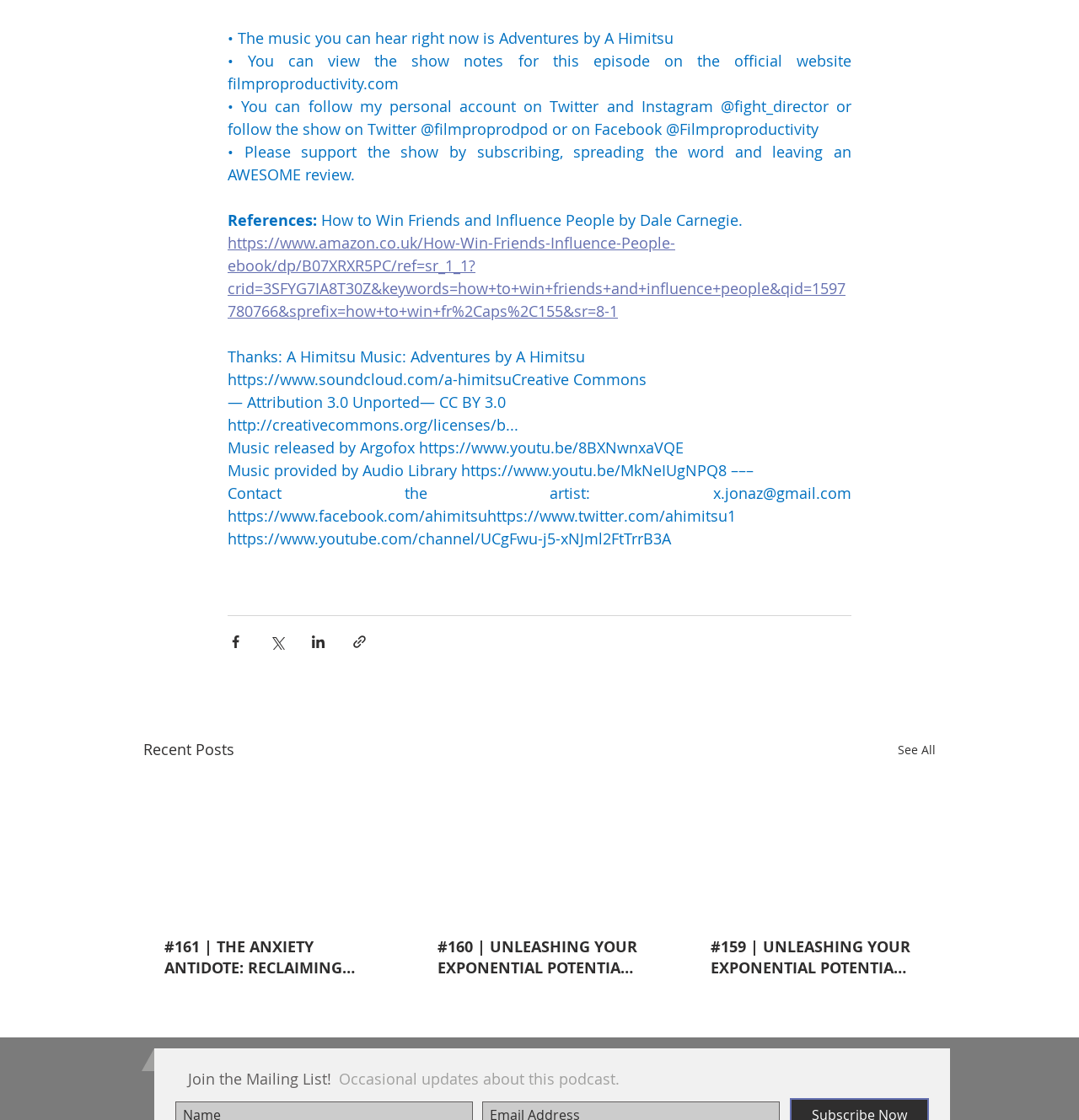Provide the bounding box coordinates for the UI element that is described as: "See All".

[0.832, 0.658, 0.867, 0.68]